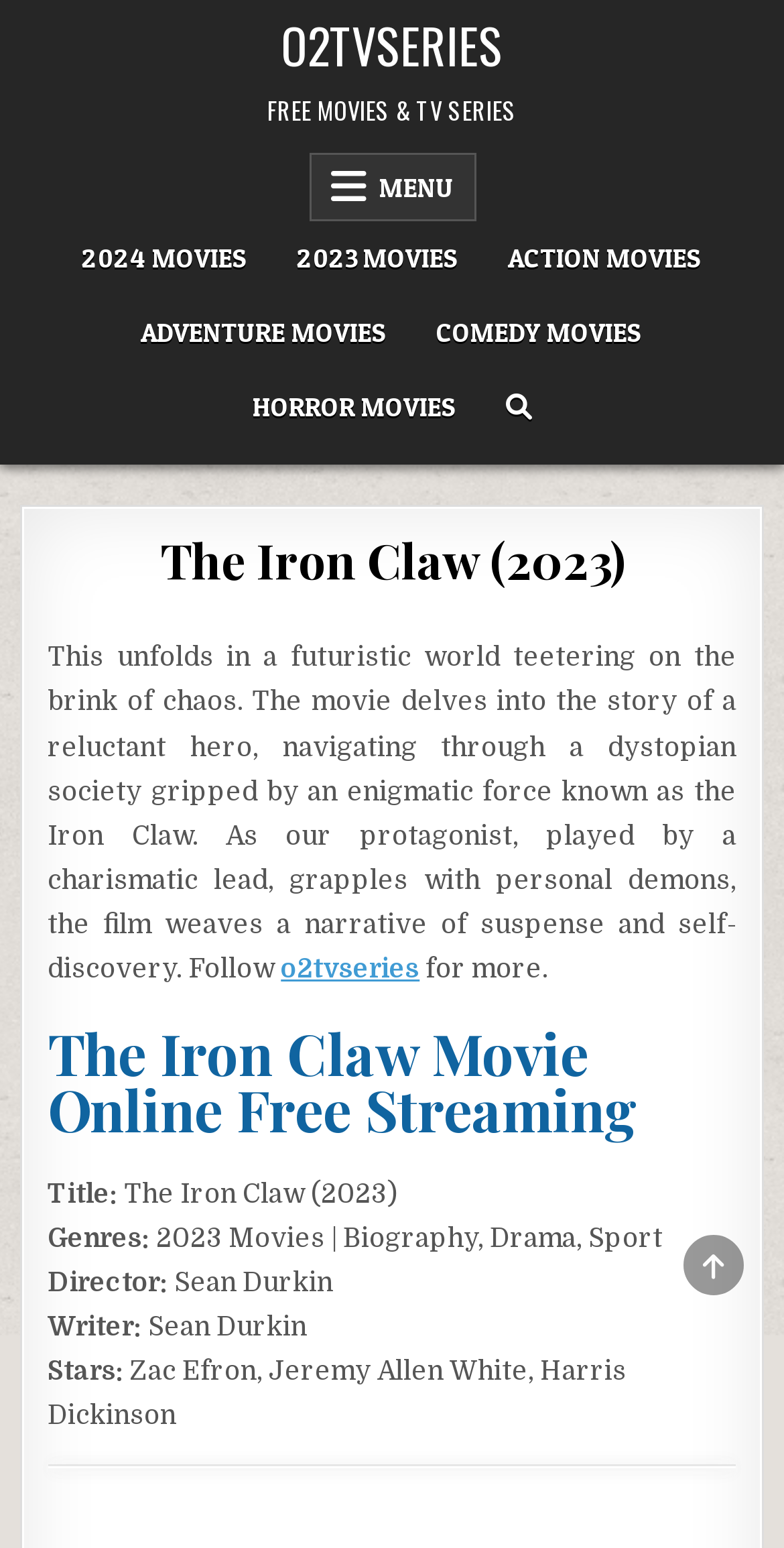What is the name of the movie?
Using the image, provide a detailed and thorough answer to the question.

The name of the movie can be found in the heading 'The Iron Claw (2023)' and also in the static text 'Title: The Iron Claw (2023)'.